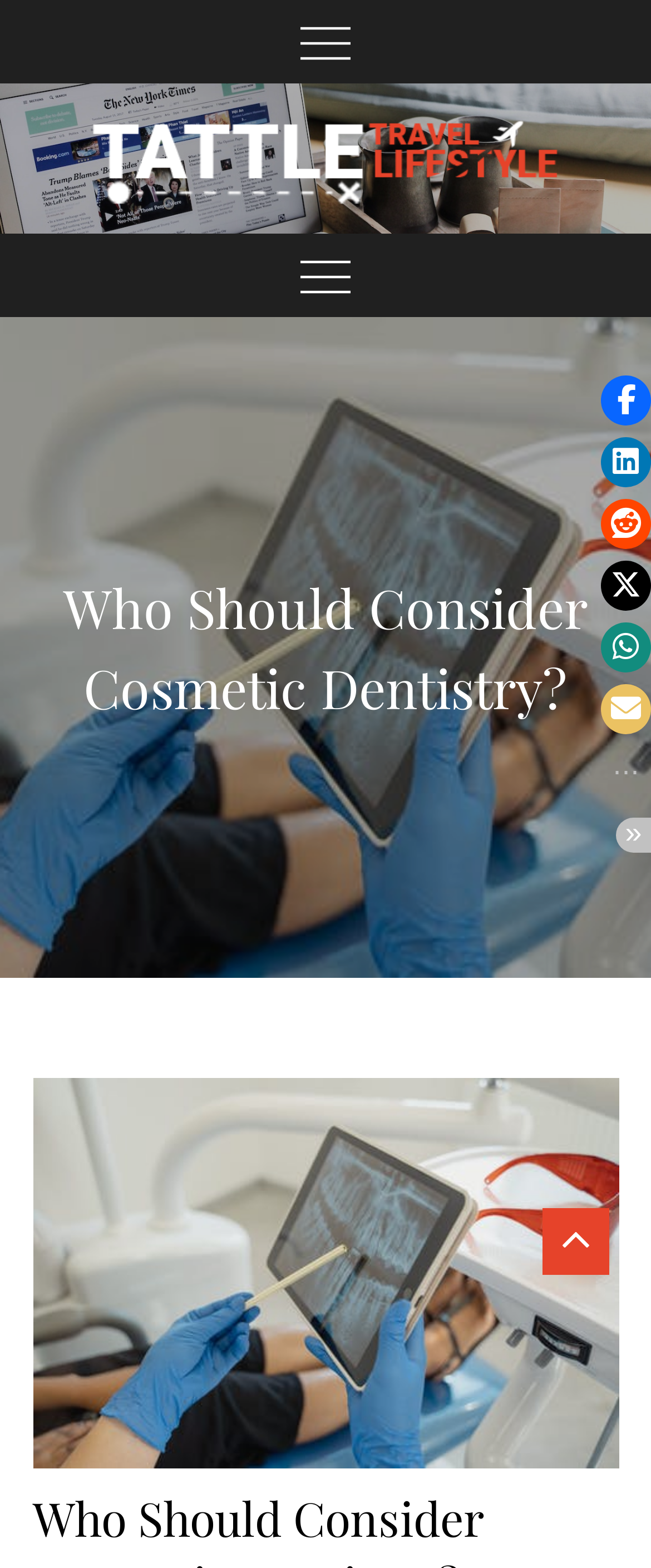Using the details in the image, give a detailed response to the question below:
How many social share buttons are there?

I counted the number of button elements with texts like 'Share on Facebook', 'Share on LinkedIn', etc. and found that there are 6 social share buttons in total.